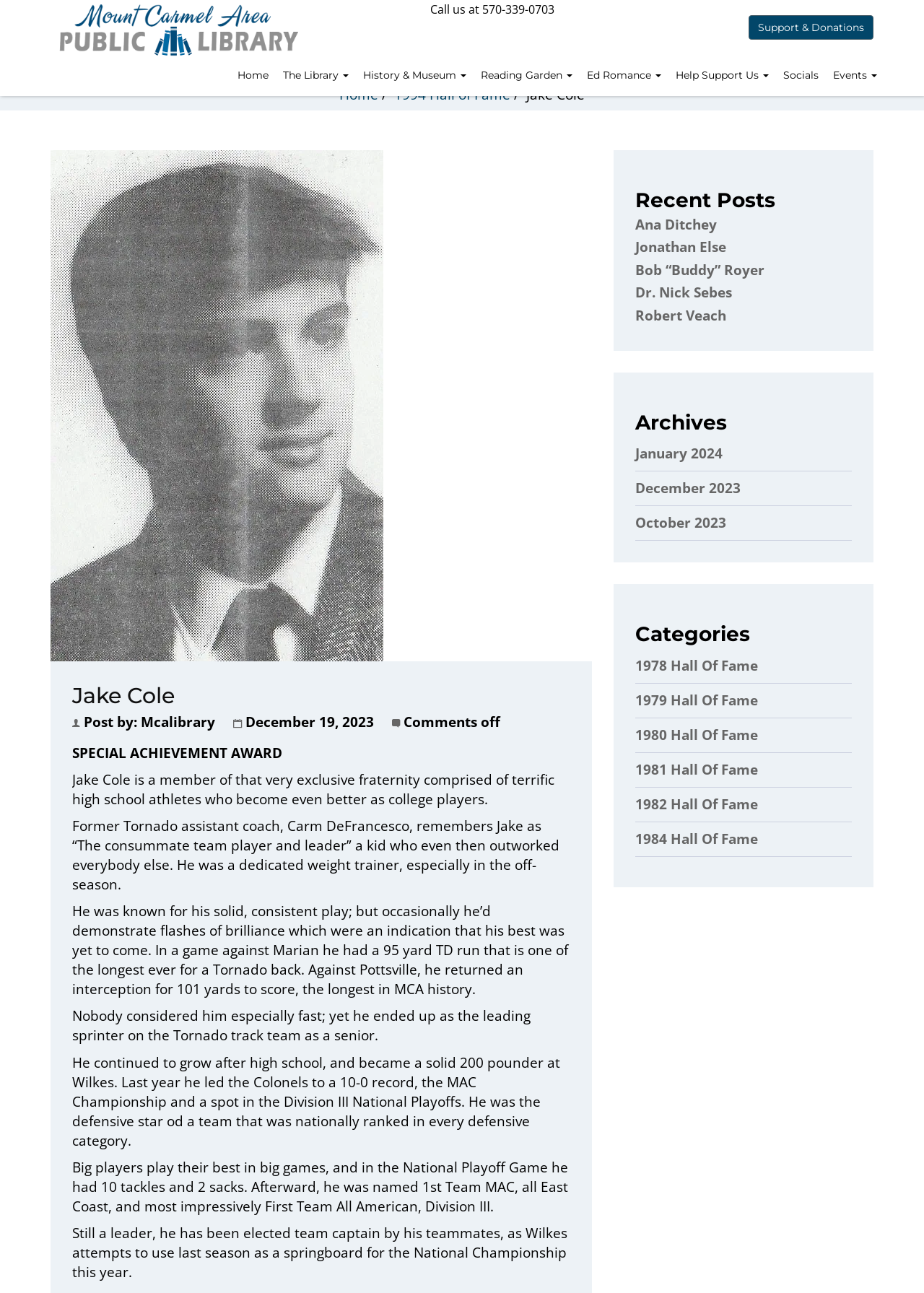Determine the bounding box coordinates of the clickable region to execute the instruction: "View the Home page". The coordinates should be four float numbers between 0 and 1, denoted as [left, top, right, bottom].

[0.249, 0.044, 0.298, 0.074]